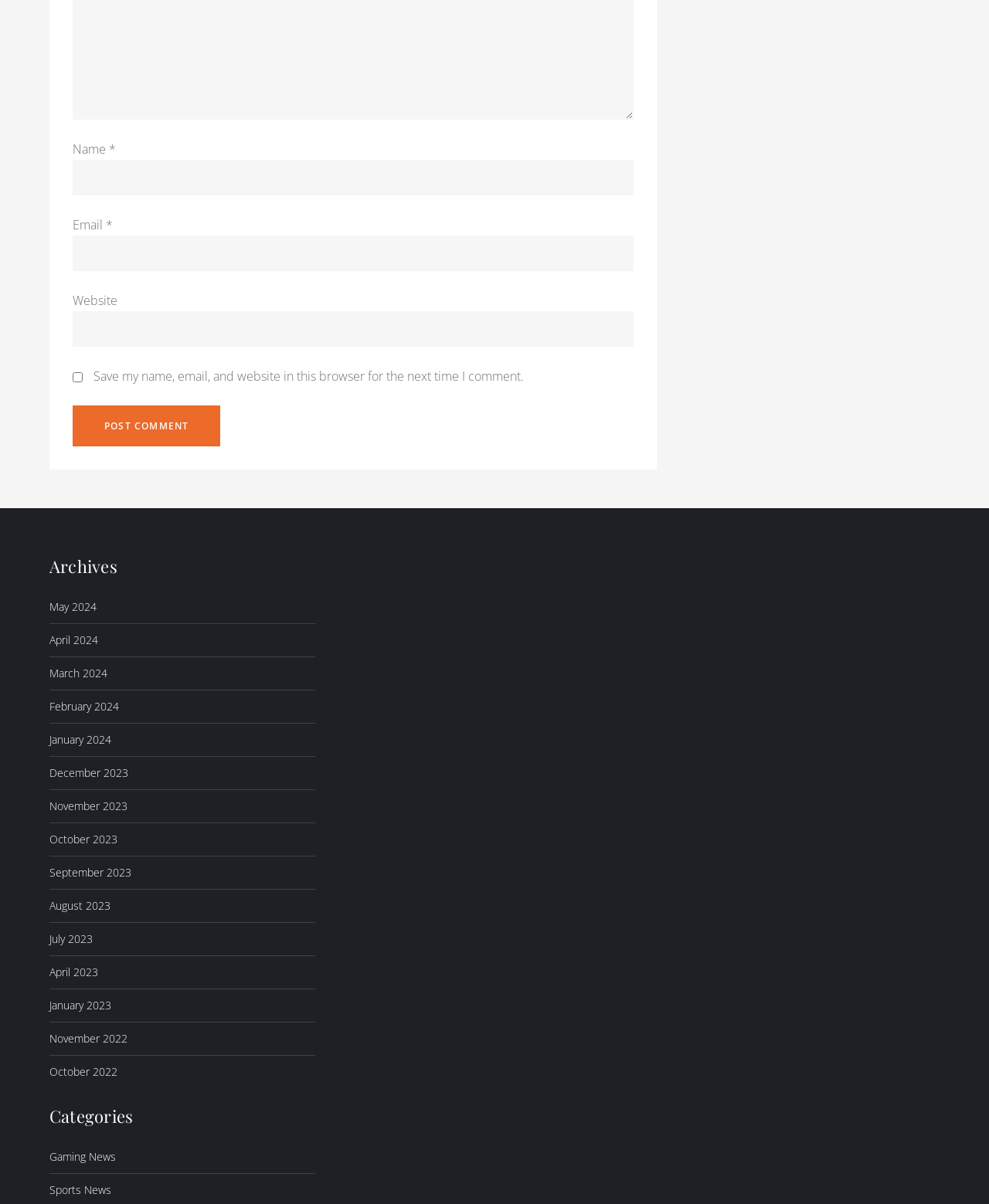Based on the image, please elaborate on the answer to the following question:
What is the label of the first textbox?

The first textbox has a label 'Name' and is required, as indicated by the '*' symbol.